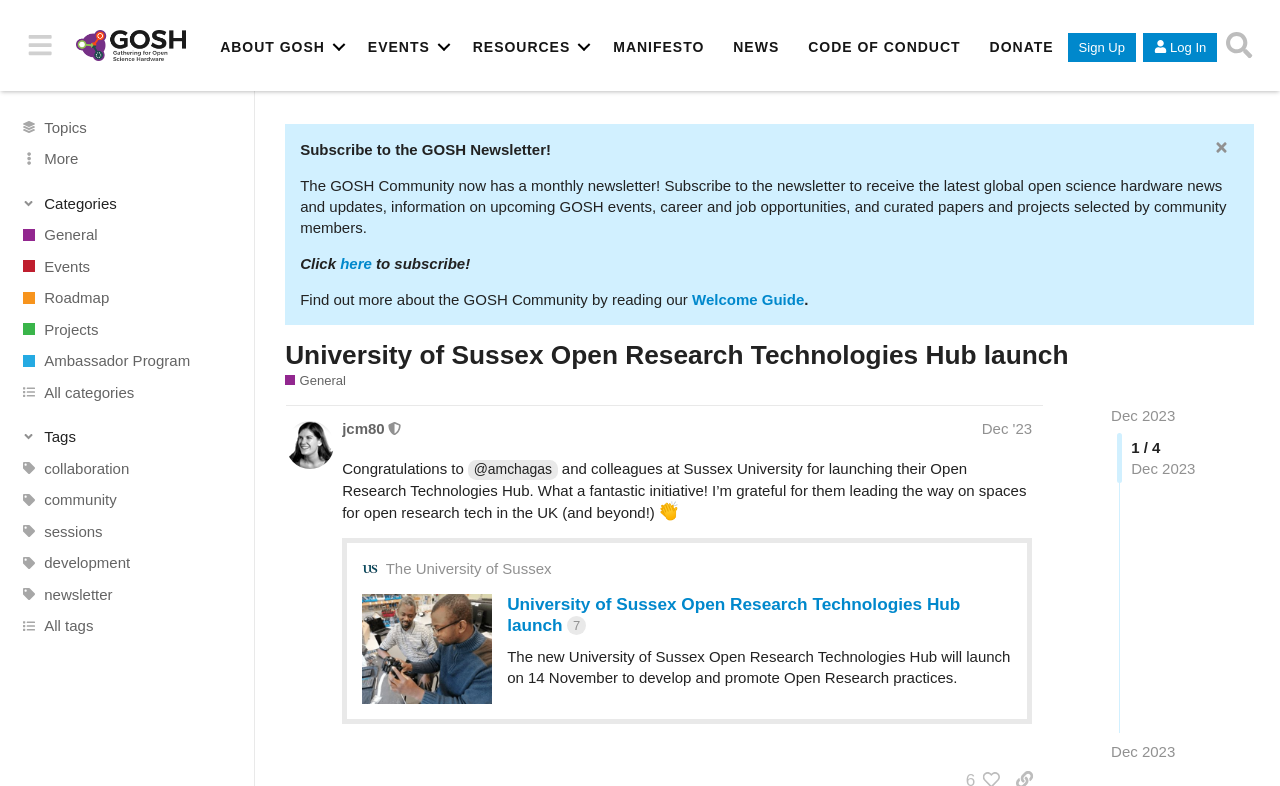Answer the question in a single word or phrase:
What is the name of the university launching the Open Research Technologies Hub?

University of Sussex